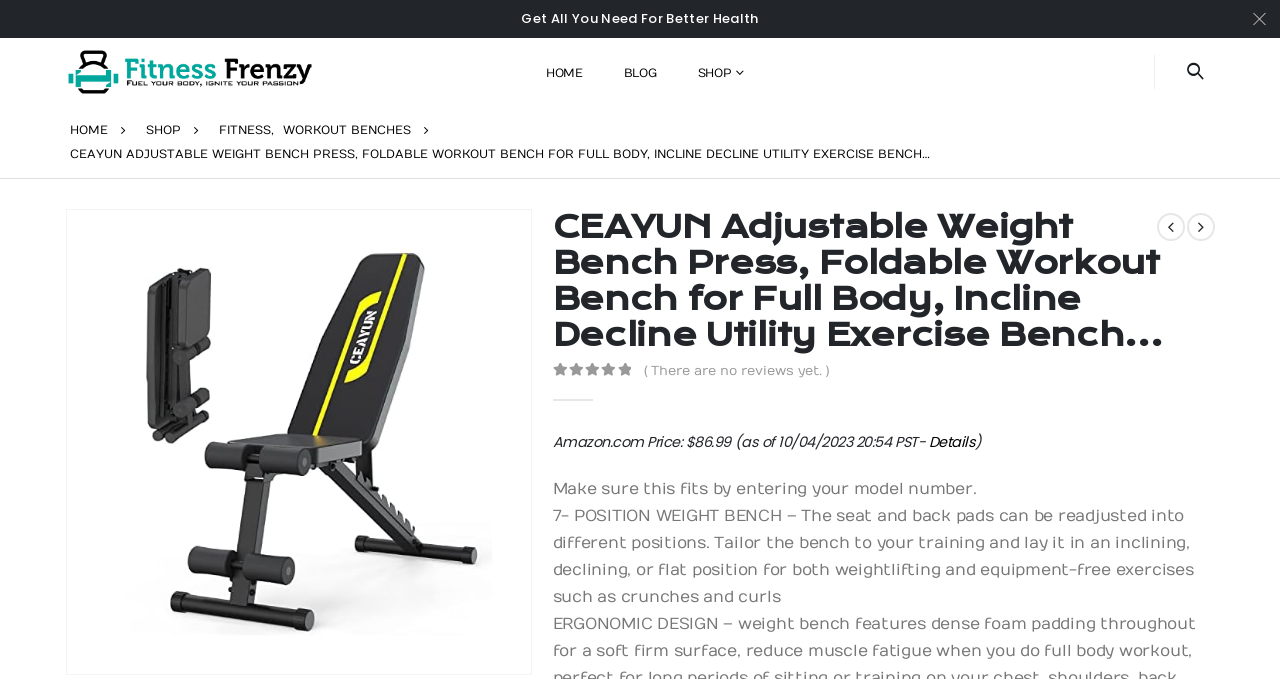How many positions can the weight bench be adjusted to?
Answer the question with detailed information derived from the image.

I found the answer by reading the product description, which states that the seat and back pads can be readjusted into 7 different positions.